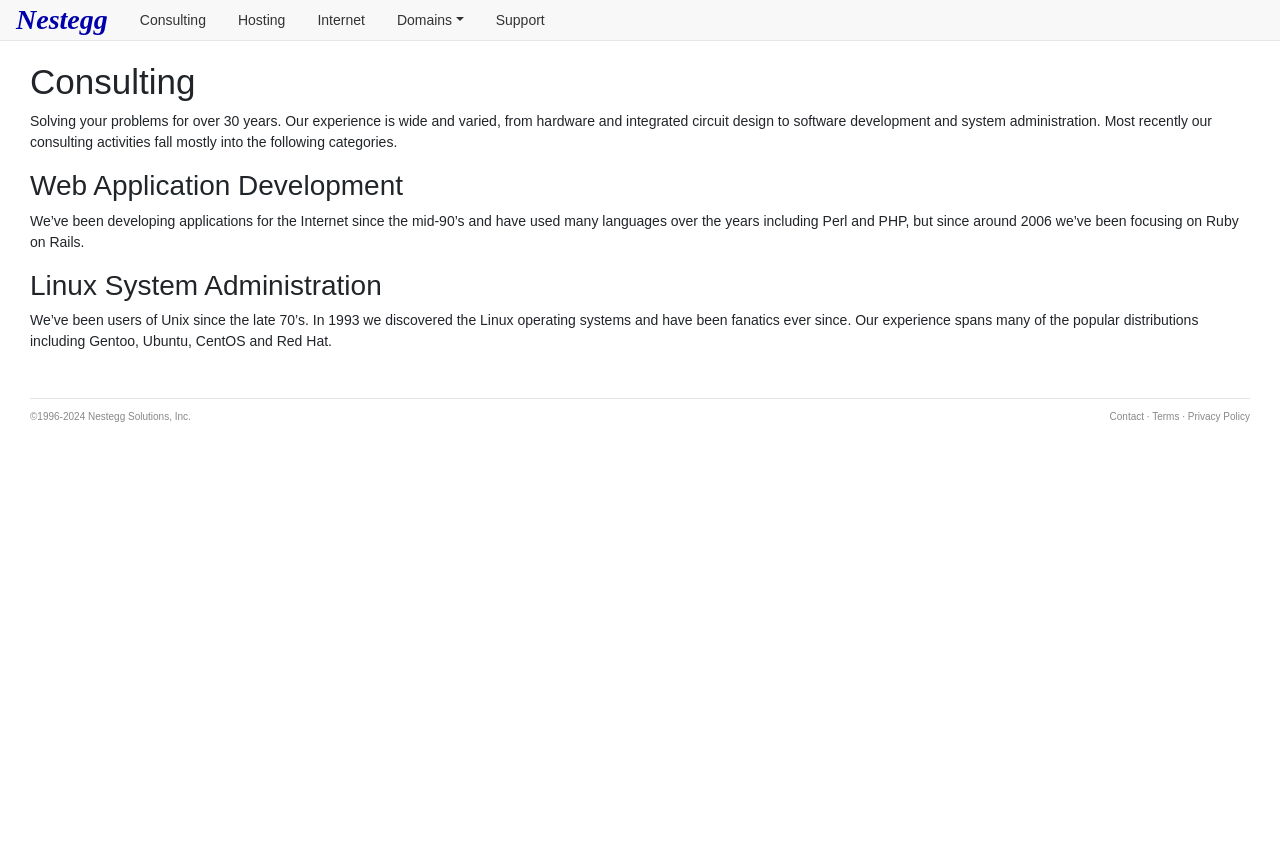Identify the bounding box for the UI element specified in this description: "misdiagnosis". The coordinates must be four float numbers between 0 and 1, formatted as [left, top, right, bottom].

None